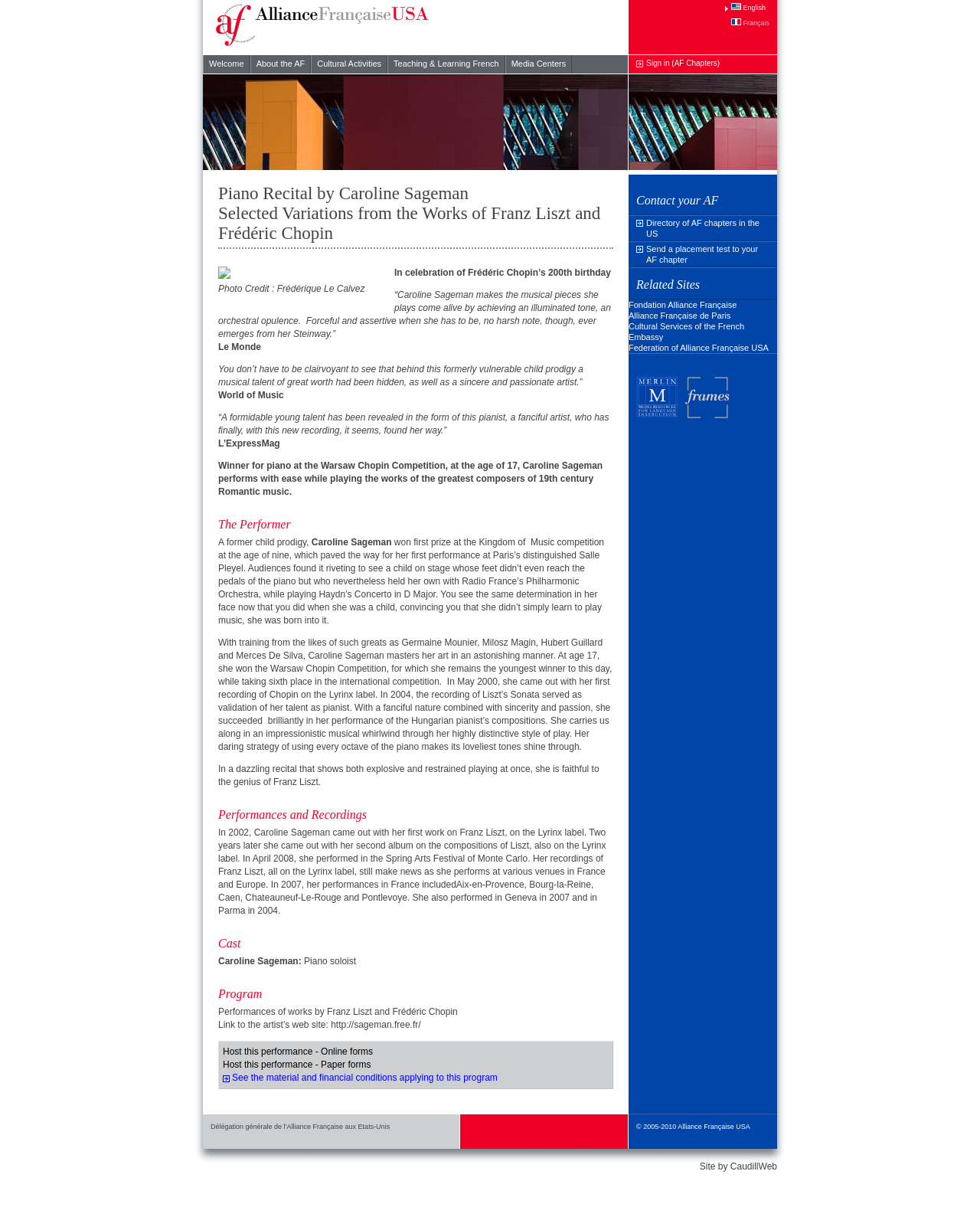What is the purpose of the link 'Host this performance - Online forms'?
Please respond to the question with as much detail as possible.

The answer can be inferred from the context of the link, which is located in the section describing the piano recital and is likely related to hosting the performance.